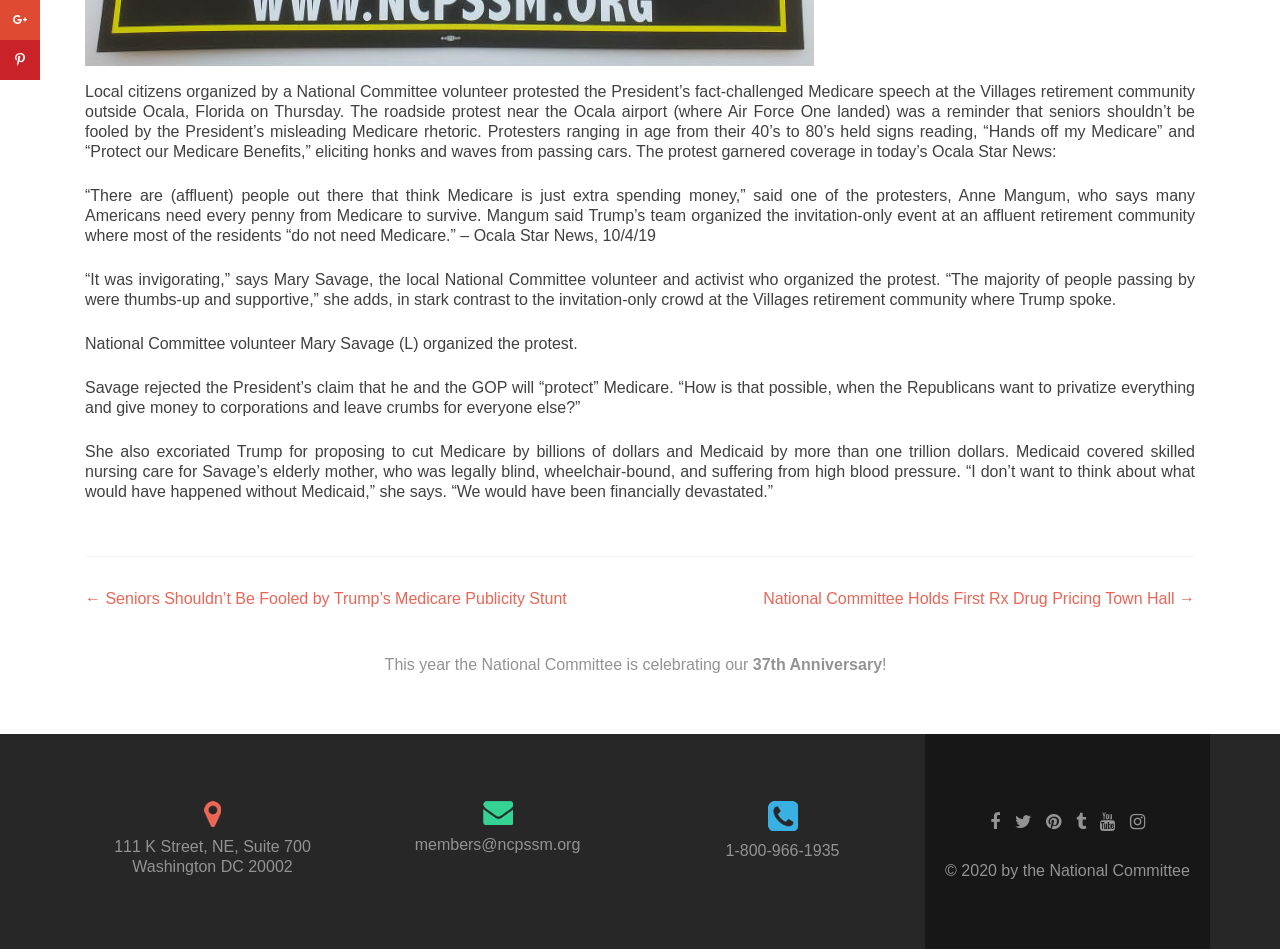Please find the bounding box for the UI component described as follows: "members@ncpssm.org".

[0.324, 0.881, 0.453, 0.899]